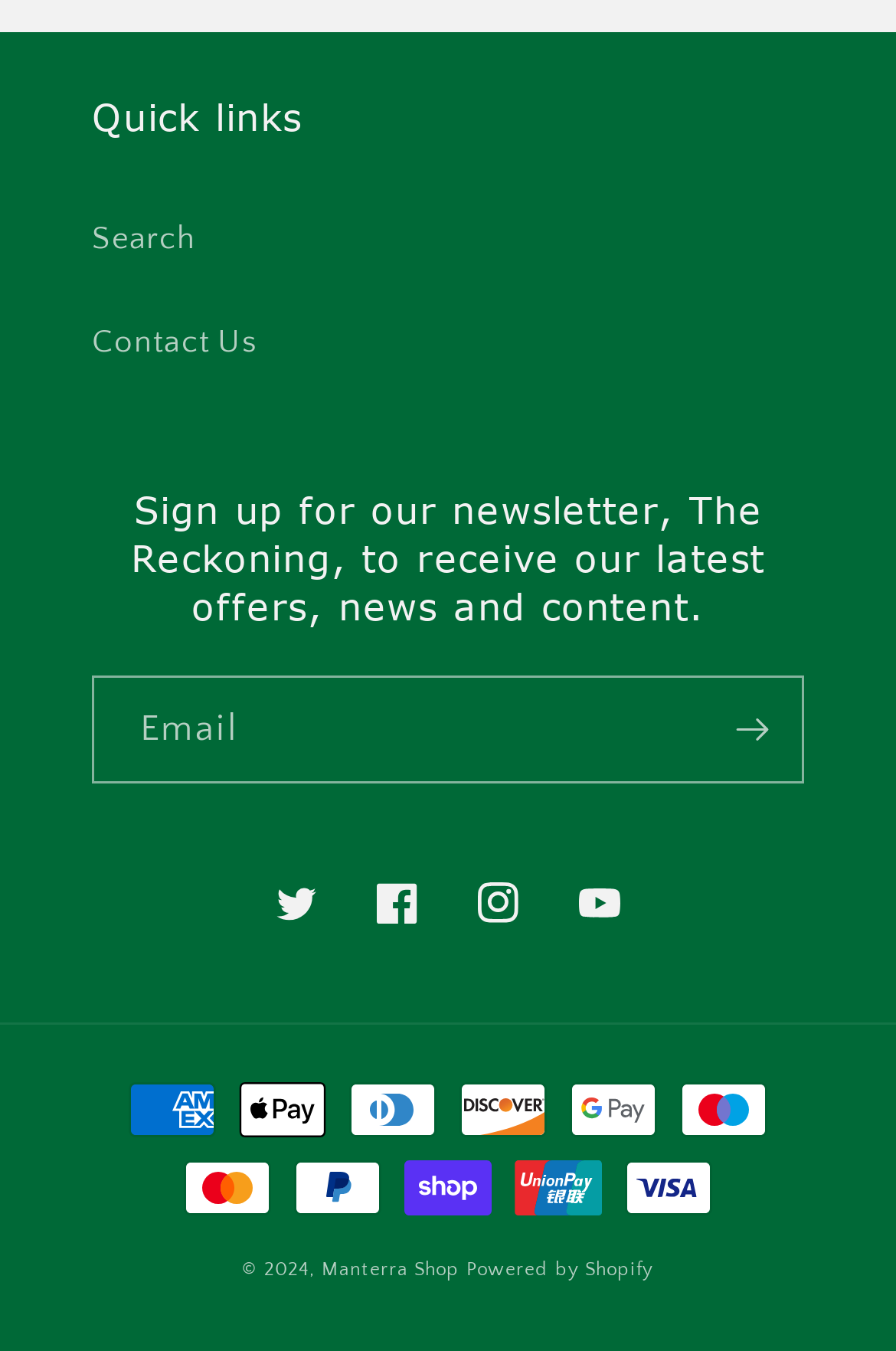Find the bounding box coordinates of the clickable element required to execute the following instruction: "Search the website". Provide the coordinates as four float numbers between 0 and 1, i.e., [left, top, right, bottom].

[0.103, 0.139, 0.897, 0.216]